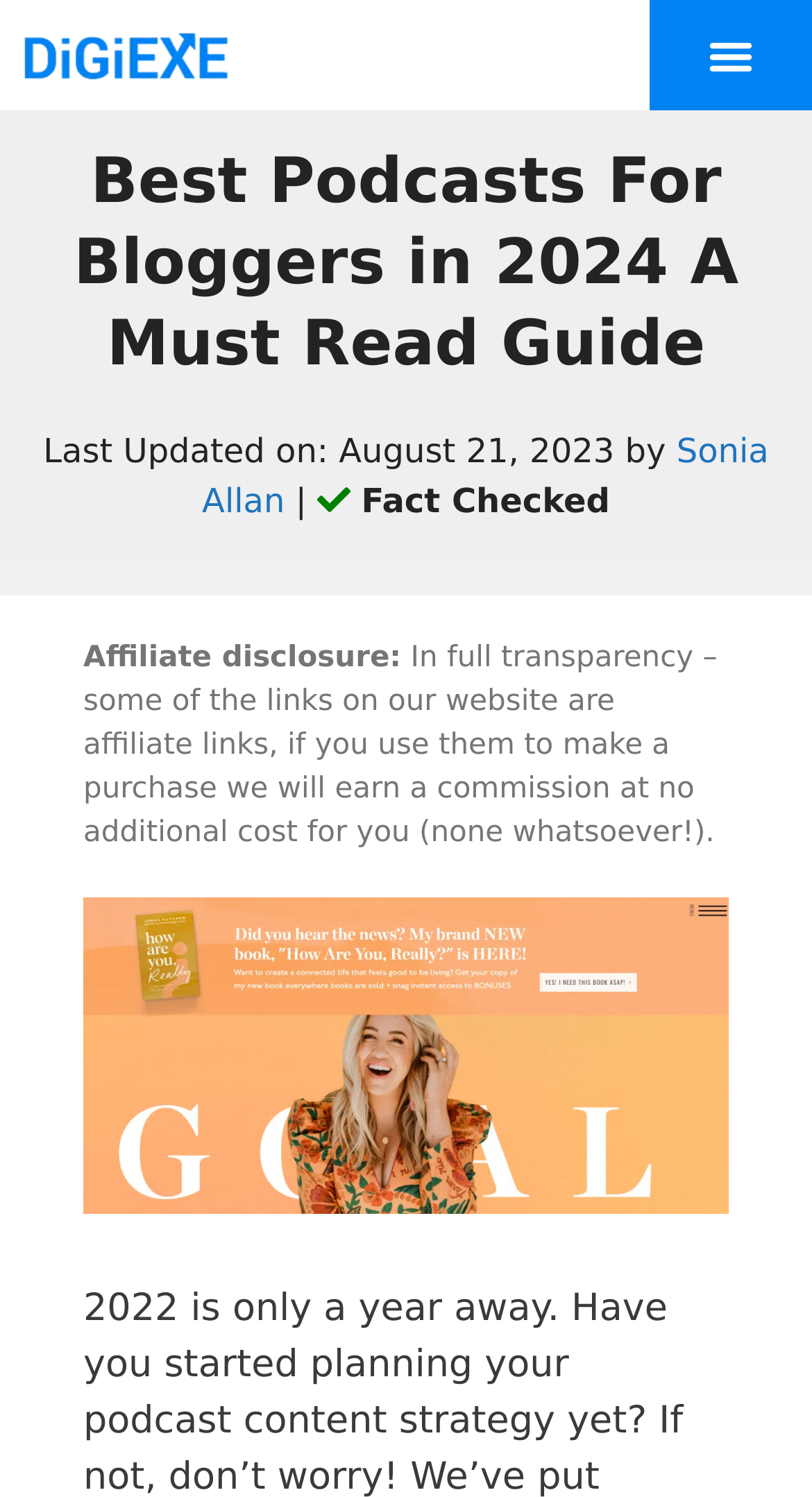From the webpage screenshot, predict the bounding box coordinates (top-left x, top-left y, bottom-right x, bottom-right y) for the UI element described here: Menu

[0.858, 0.014, 0.942, 0.06]